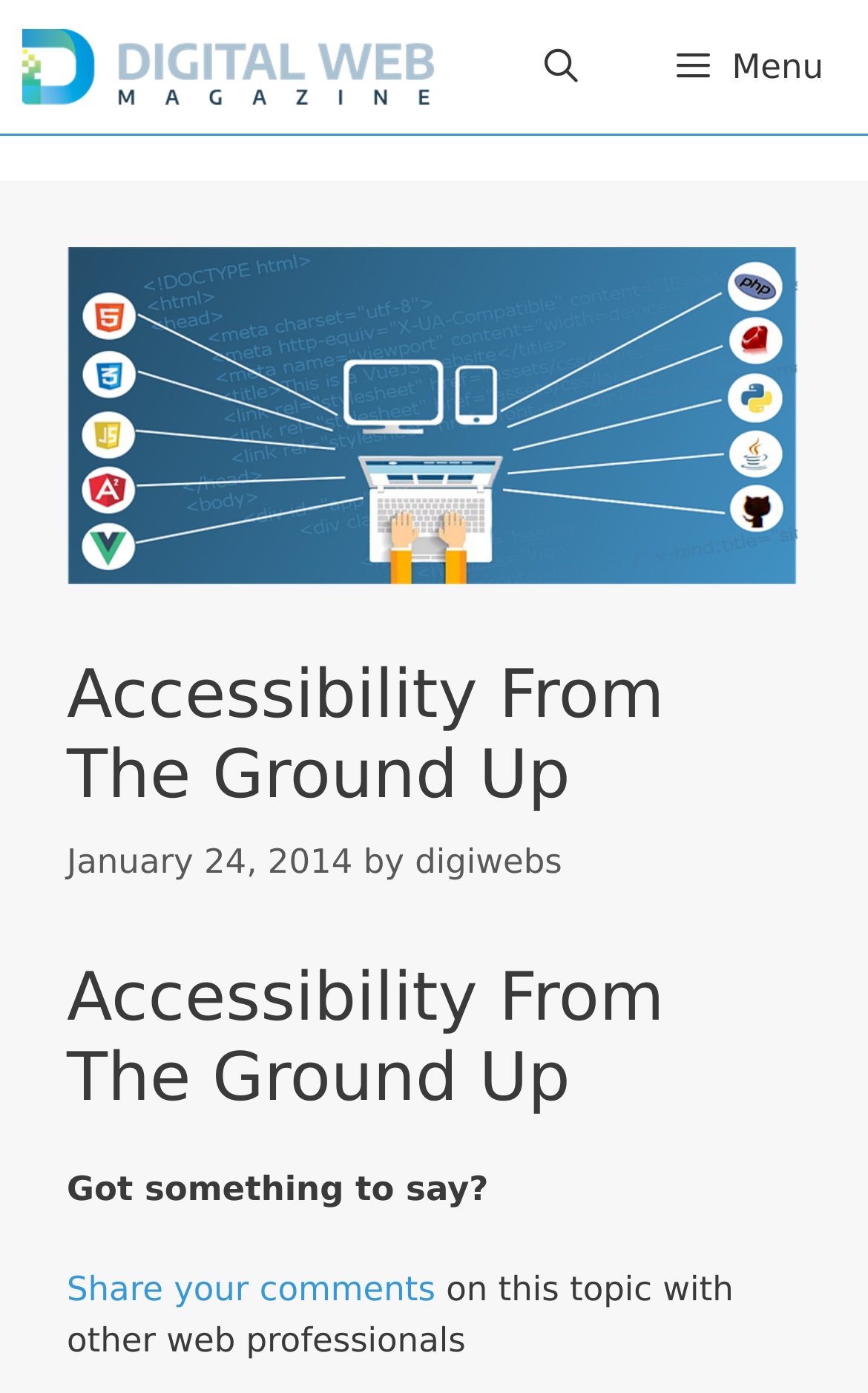Consider the image and give a detailed and elaborate answer to the question: 
Who is the author of the article?

The author of the article can be determined by looking at the text 'by Matt May' which appears below the heading elements on the webpage.